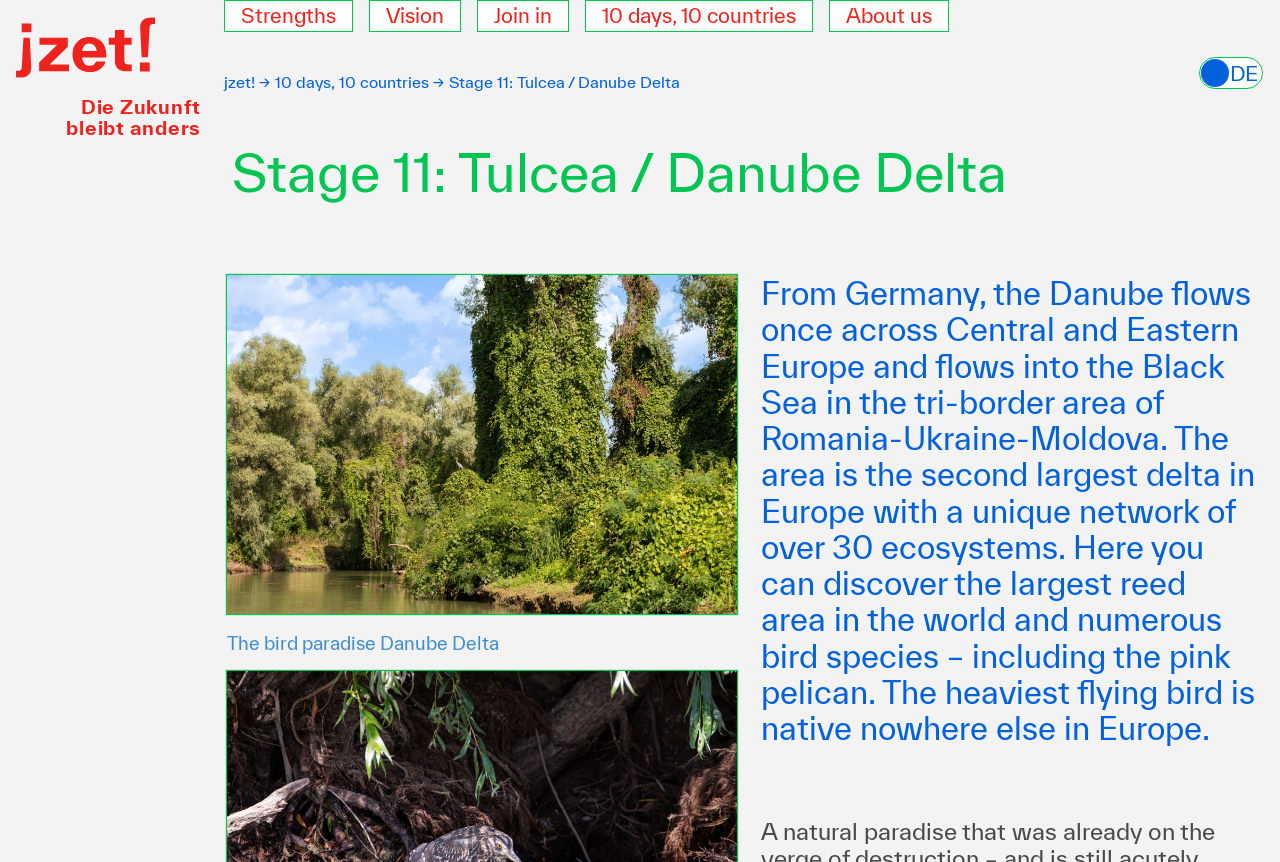Consider the image and give a detailed and elaborate answer to the question: 
What is the largest reed area in the world located?

The question asks for the location of the largest reed area in the world. The text description of the webpage states 'Here you can discover the largest reed area in the world...' and the context is about the Danube Delta. Therefore, the answer is 'Danube Delta'.